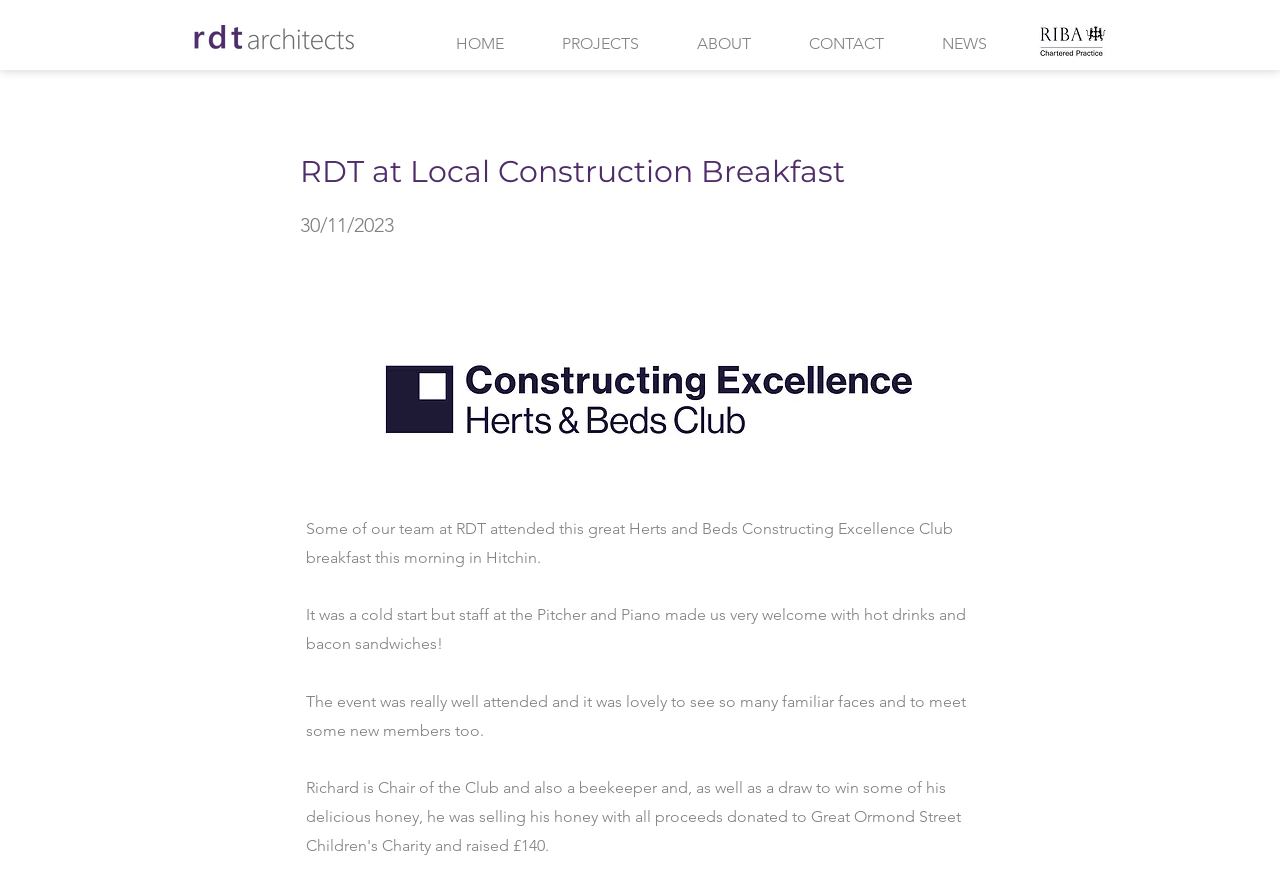Find the bounding box coordinates for the HTML element described in this sentence: "CONTACT". Provide the coordinates as four float numbers between 0 and 1, in the format [left, top, right, bottom].

[0.609, 0.037, 0.713, 0.054]